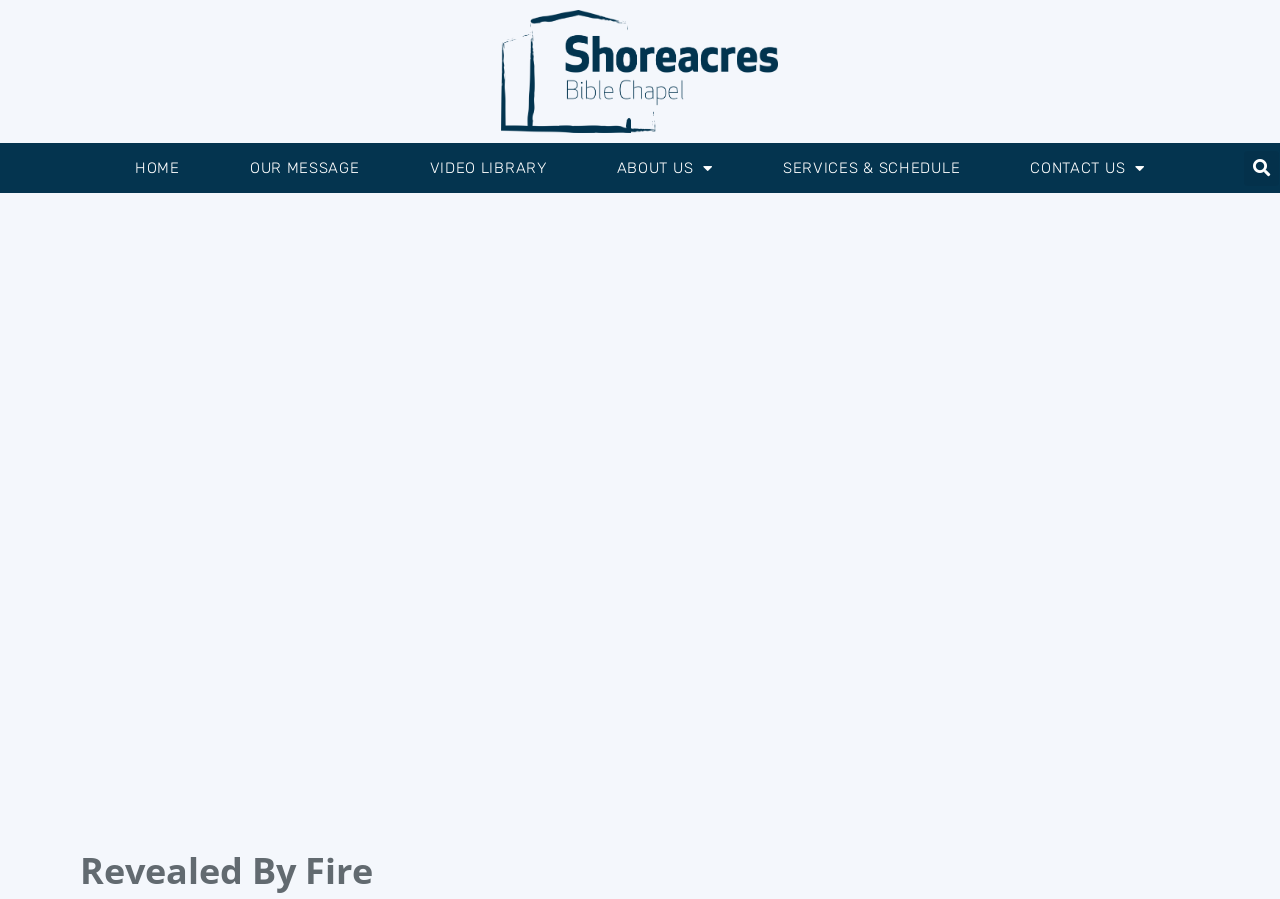What is the position of the search bar?
With the help of the image, please provide a detailed response to the question.

I found the search bar at the top right corner of the webpage, with a bounding box coordinate of [0.951, 0.167, 0.999, 0.206]. This suggests that the search bar is located at the top right corner of the webpage.